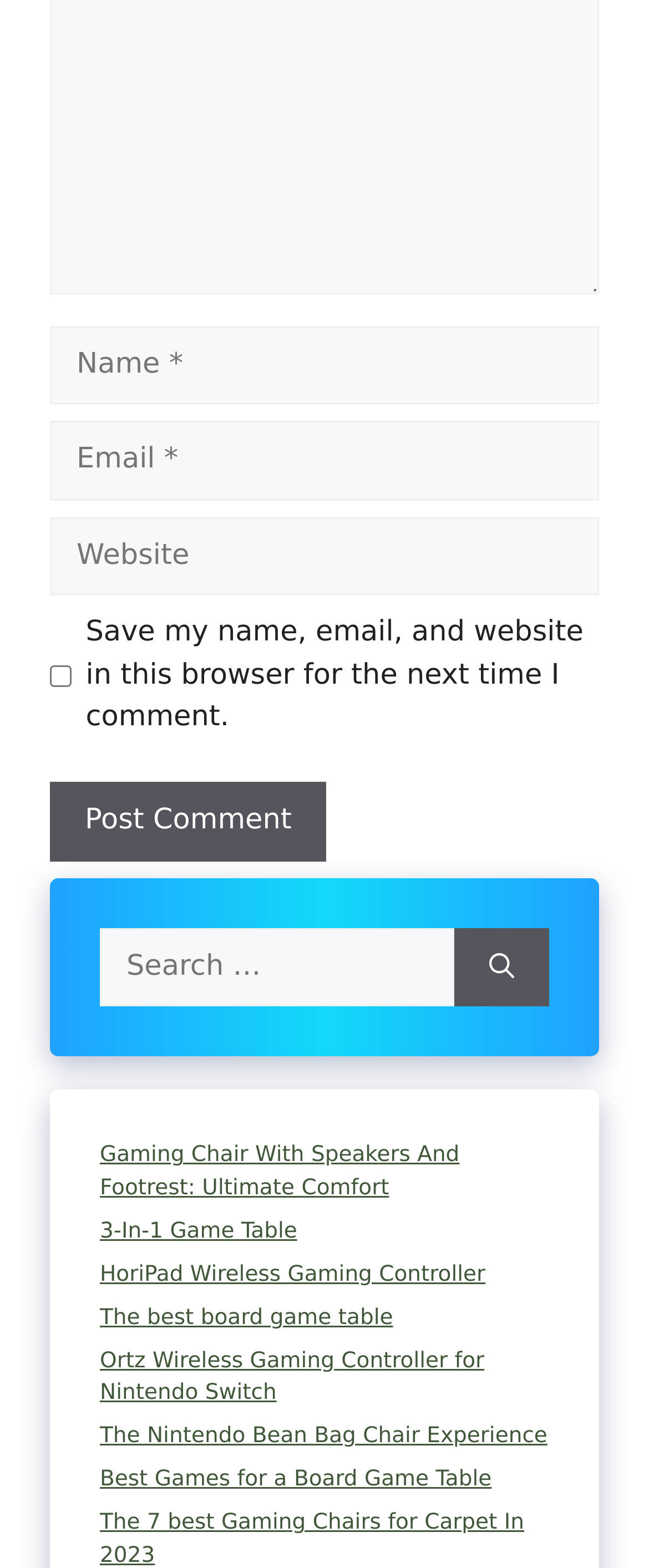Give a short answer using one word or phrase for the question:
What is the button below the comment textboxes?

Post Comment